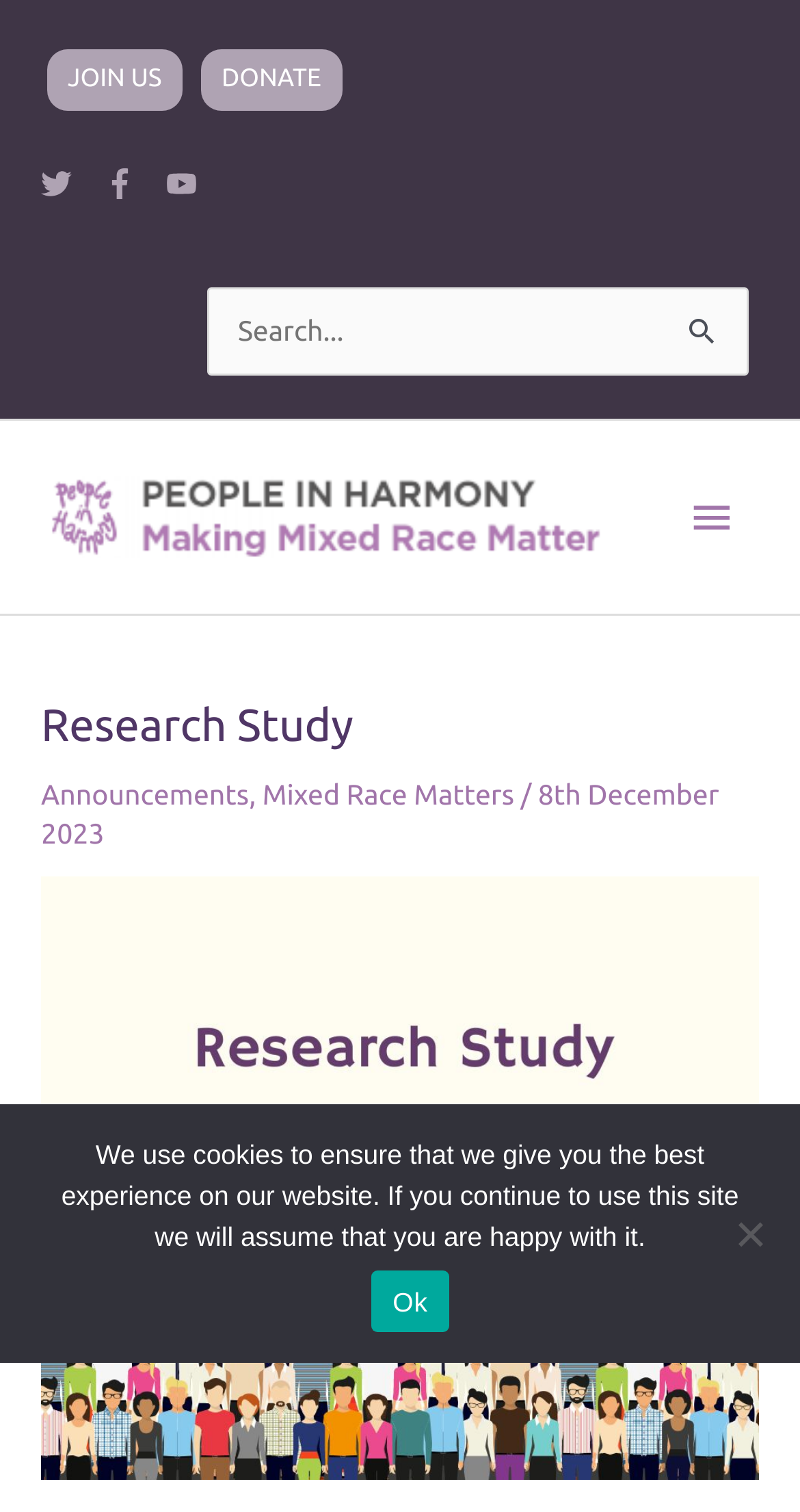Identify the bounding box coordinates of the area you need to click to perform the following instruction: "Visit the People in Harmony page".

[0.051, 0.329, 0.76, 0.351]